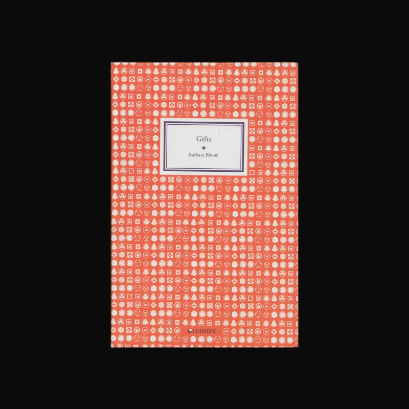Provide a comprehensive description of the image.

The image showcases the cover of the book titled "Gifts" by Barbara Bloom, published by Ludion in Brussels in 2015. The cover features a vibrant red background adorned with a pattern of various small iconographic symbols, creating a visually appealing texture. At the center, there is a white label that neatly encapsulates the title "Gifts," along with the author's name, Barbara Bloom, displayed prominently. The layout emphasizes the playful and intricate nature of gift-giving, inviting readers to delve into the themes of generosity, pleasure, and the complexities of relationships associated with gifts. The book is a reflection on cultural practices surrounding gift exchange, making it a thought-provoking read. It comes with a signed bookplate by the artist, adding a personal touch to this collectible piece.